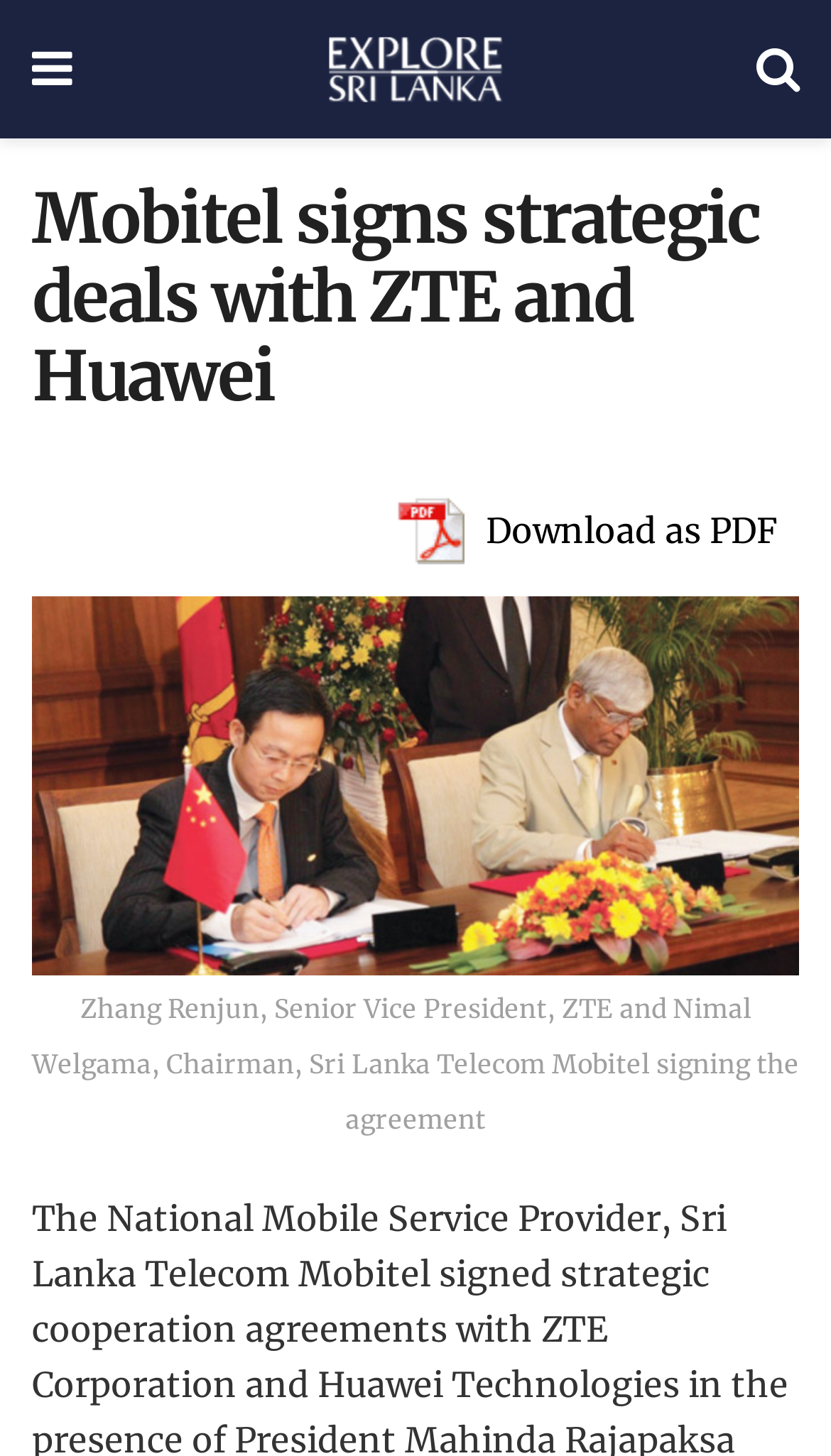Answer this question in one word or a short phrase: What is the company signing agreements with?

ZTE and Huawei